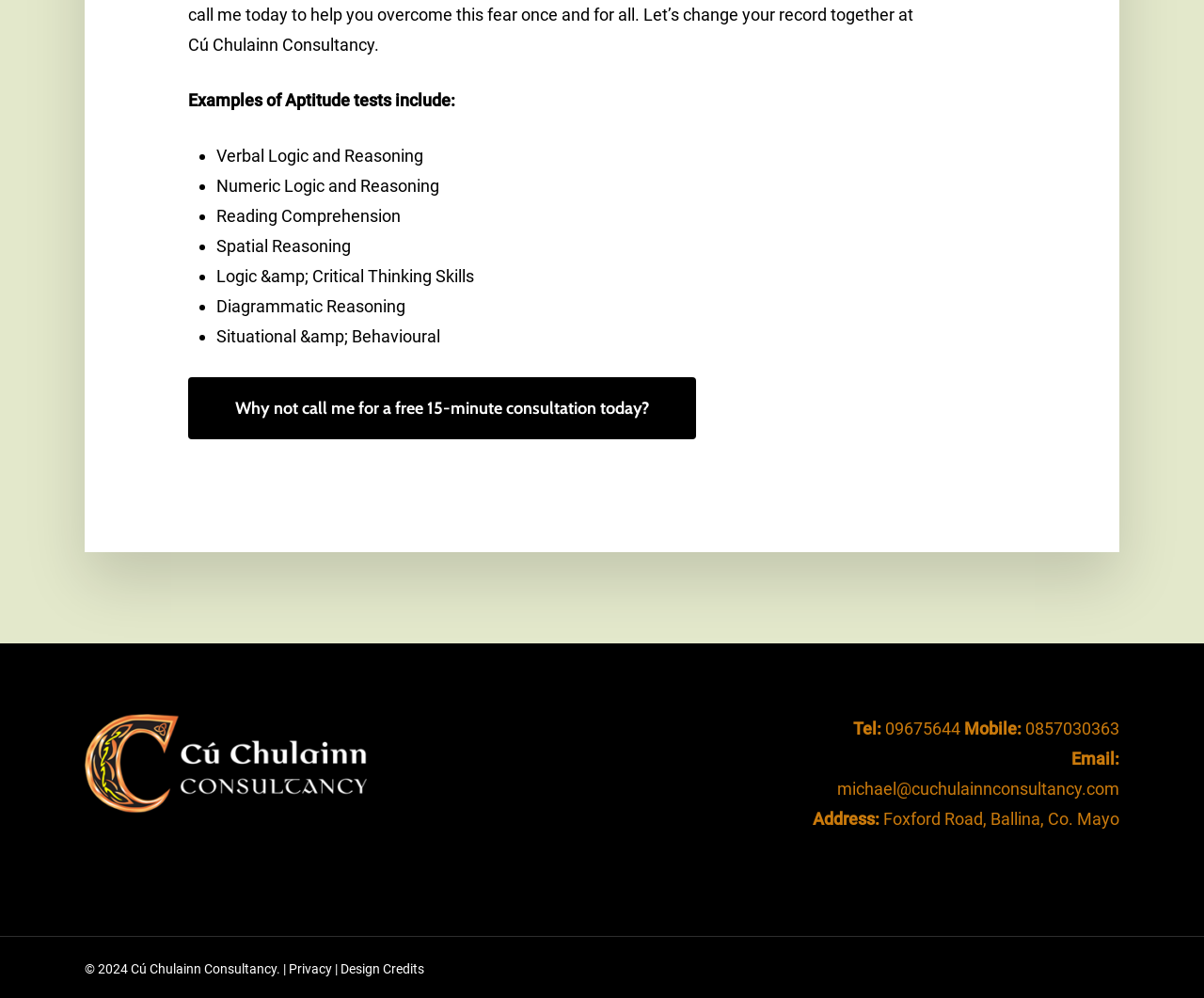What is the copyright year of the webpage?
Using the image, provide a detailed and thorough answer to the question.

The copyright year of the webpage is mentioned at the bottom of the page as 2024, which is part of the static text '© 2024 Cú Chulainn Consultancy. |'.